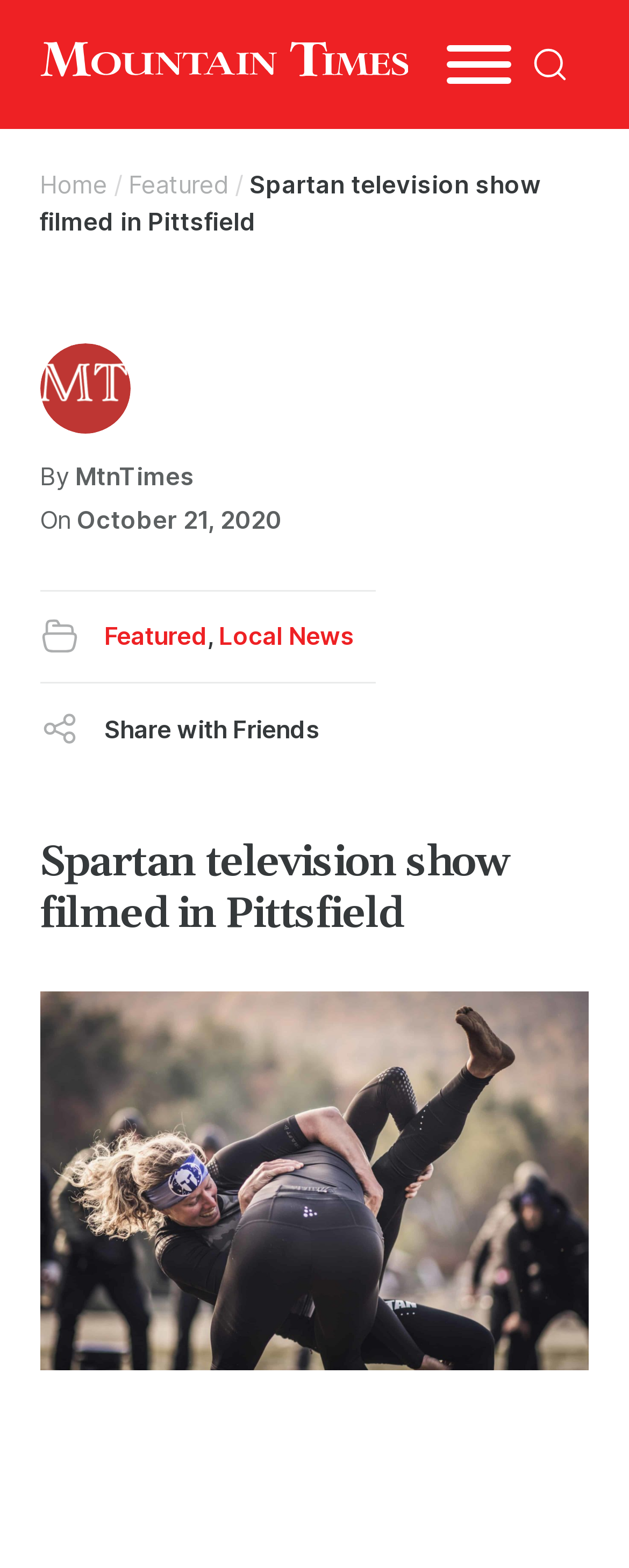Please determine the bounding box coordinates of the element's region to click for the following instruction: "Copy Link".

[0.127, 0.503, 0.532, 0.561]